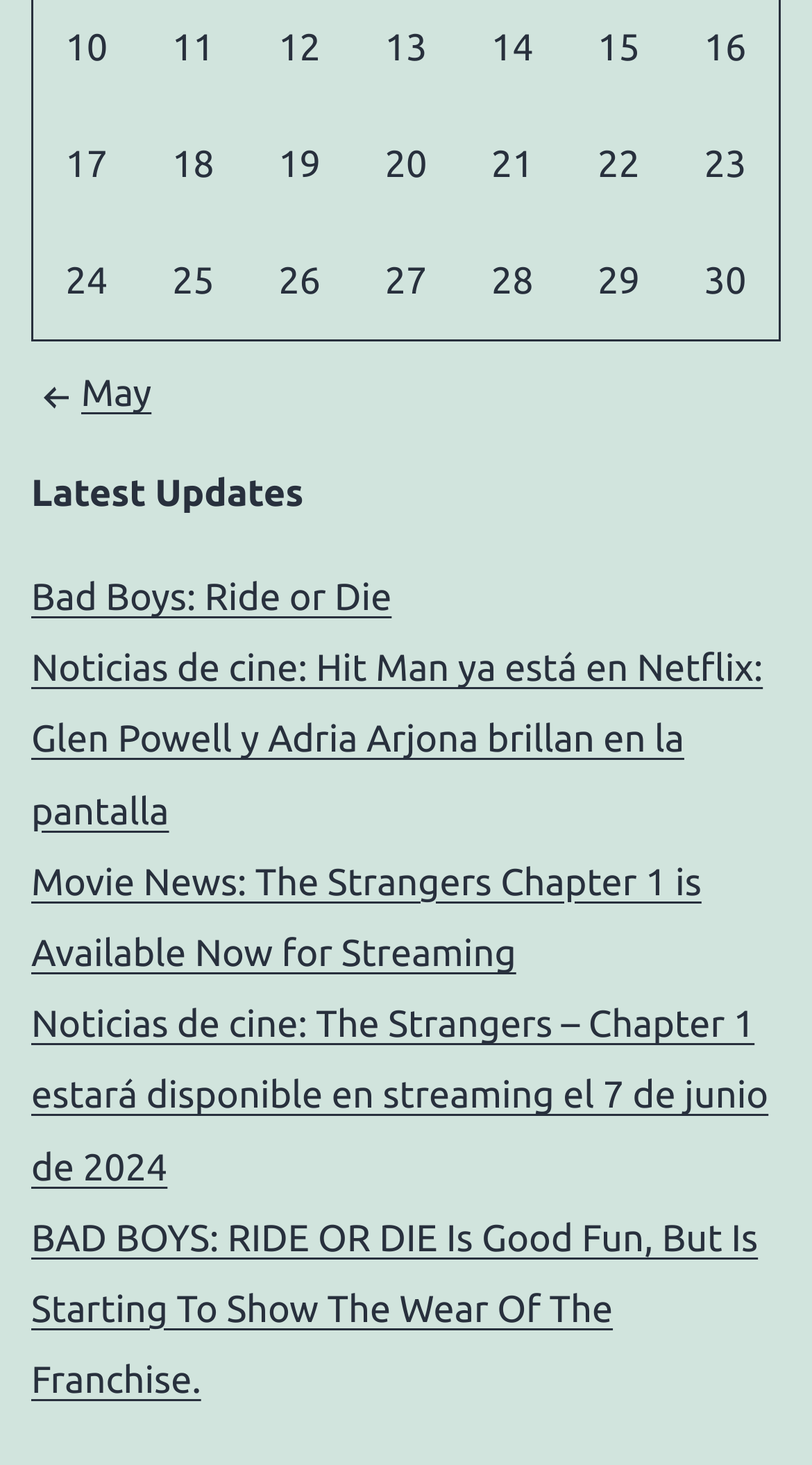Based on the provided description, "Bad Boys: Ride or Die", find the bounding box of the corresponding UI element in the screenshot.

[0.038, 0.394, 0.482, 0.422]